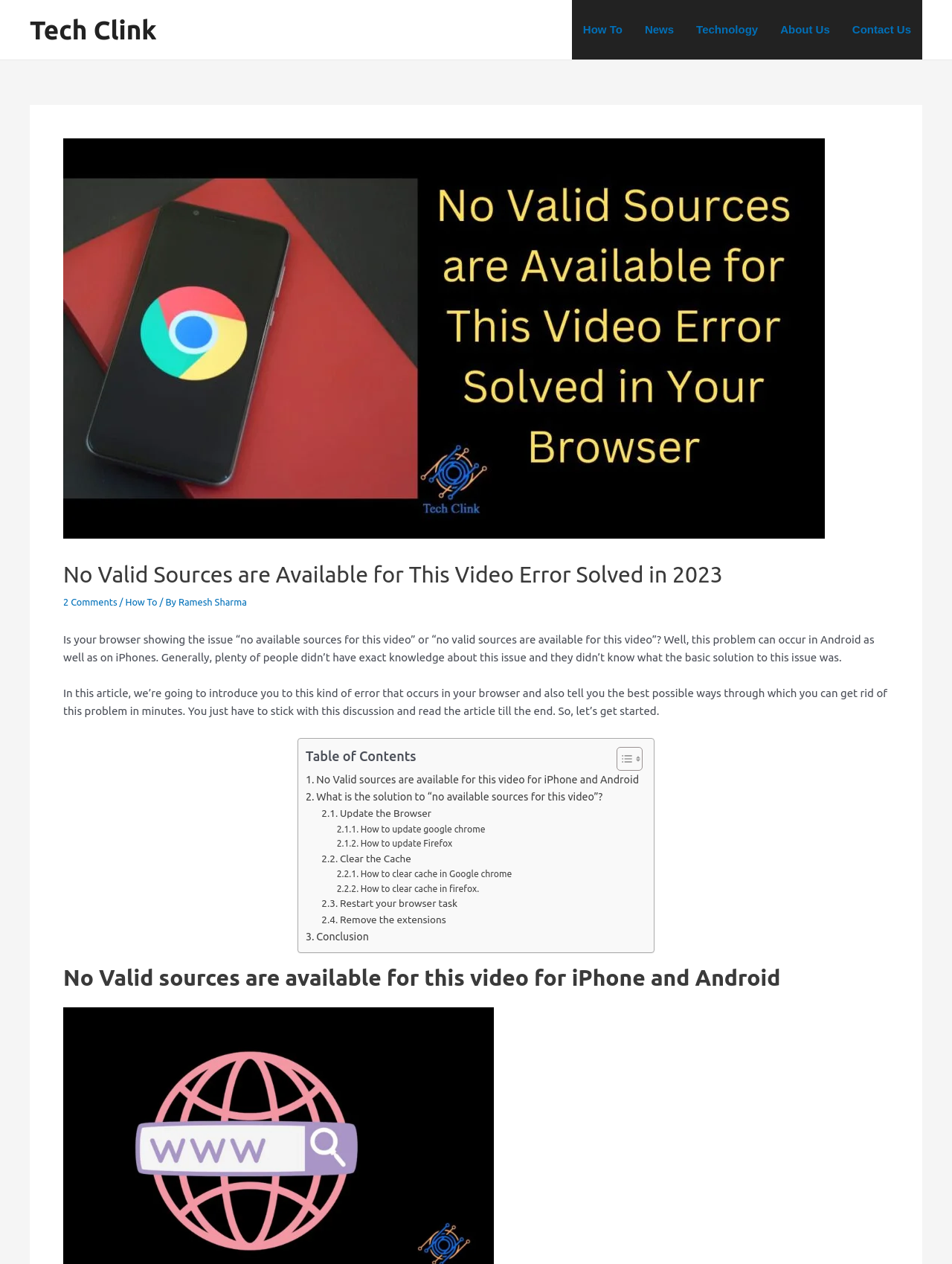Generate a comprehensive description of the contents of the webpage.

This webpage is about solving the "no valid sources are available for this video" error on browsers, specifically on Android and iPhones. At the top, there is a navigation menu with links to "How To", "News", "Technology", "About Us", and "Contact Us". Below the navigation menu, there is a header section with an image and a heading that reads "No Valid Sources are Available for This Video Error Solved in 2023". 

To the right of the header section, there are links to "2 Comments" and the author's name, "Ramesh Sharma". Below the header section, there is a paragraph of text that explains the problem and introduces the article's purpose. The article is divided into sections, with a table of contents on the left side, listing links to different parts of the article, such as "No Valid sources are available for this video for iPhone and Android", "What is the solution to “no available sources for this video”?", and "Conclusion". 

The main content of the article is on the right side of the table of contents, with sections explaining the solutions to the problem, including updating the browser, clearing the cache, restarting the browser task, and removing extensions. Each solution has a link to a more detailed explanation. At the bottom of the page, there is a heading that summarizes the article's topic again.